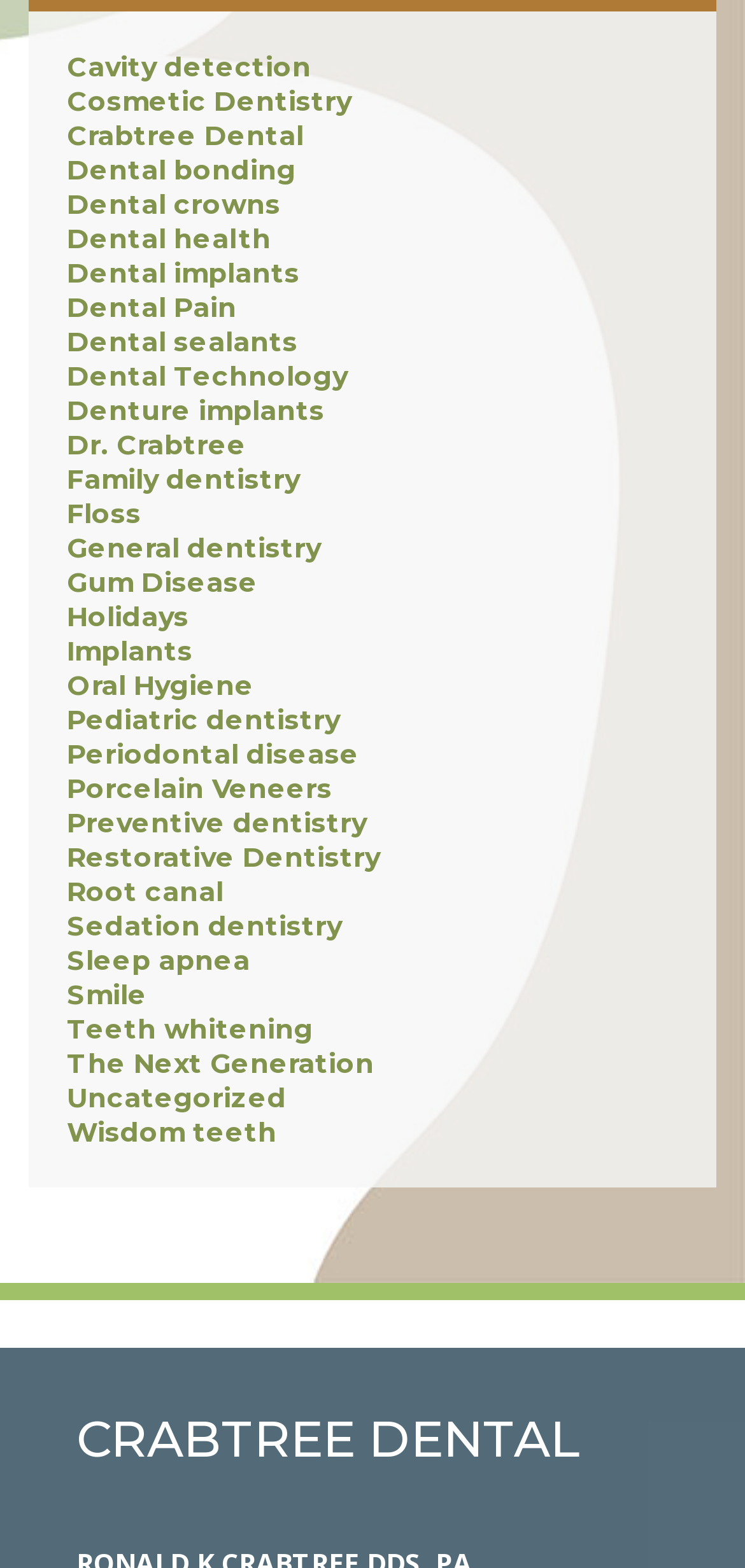Determine the coordinates of the bounding box that should be clicked to complete the instruction: "Read about General dentistry". The coordinates should be represented by four float numbers between 0 and 1: [left, top, right, bottom].

[0.09, 0.338, 0.431, 0.36]